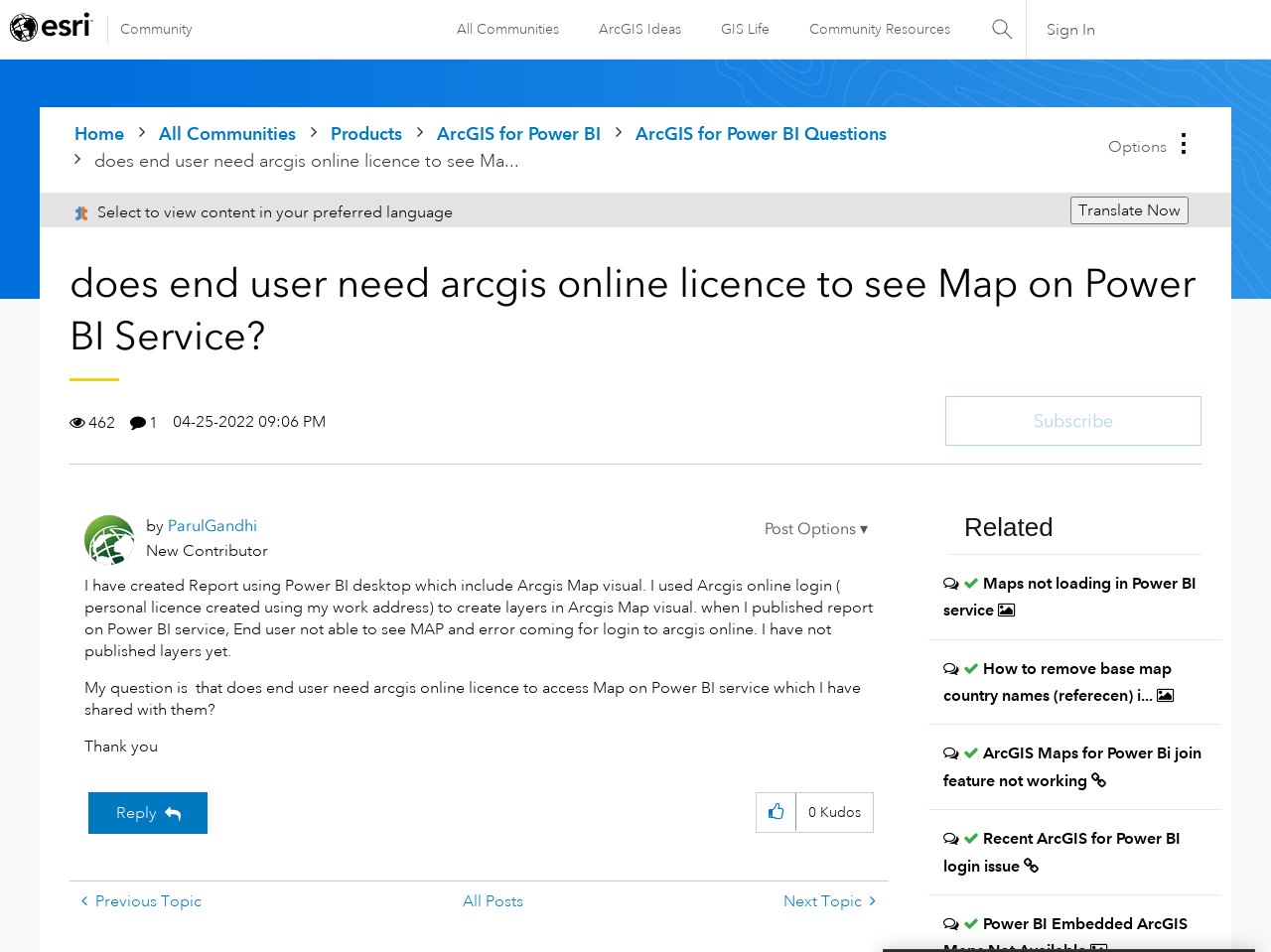Determine the bounding box coordinates of the clickable area required to perform the following instruction: "Sign in". The coordinates should be represented as four float numbers between 0 and 1: [left, top, right, bottom].

[0.823, 0.019, 0.862, 0.042]